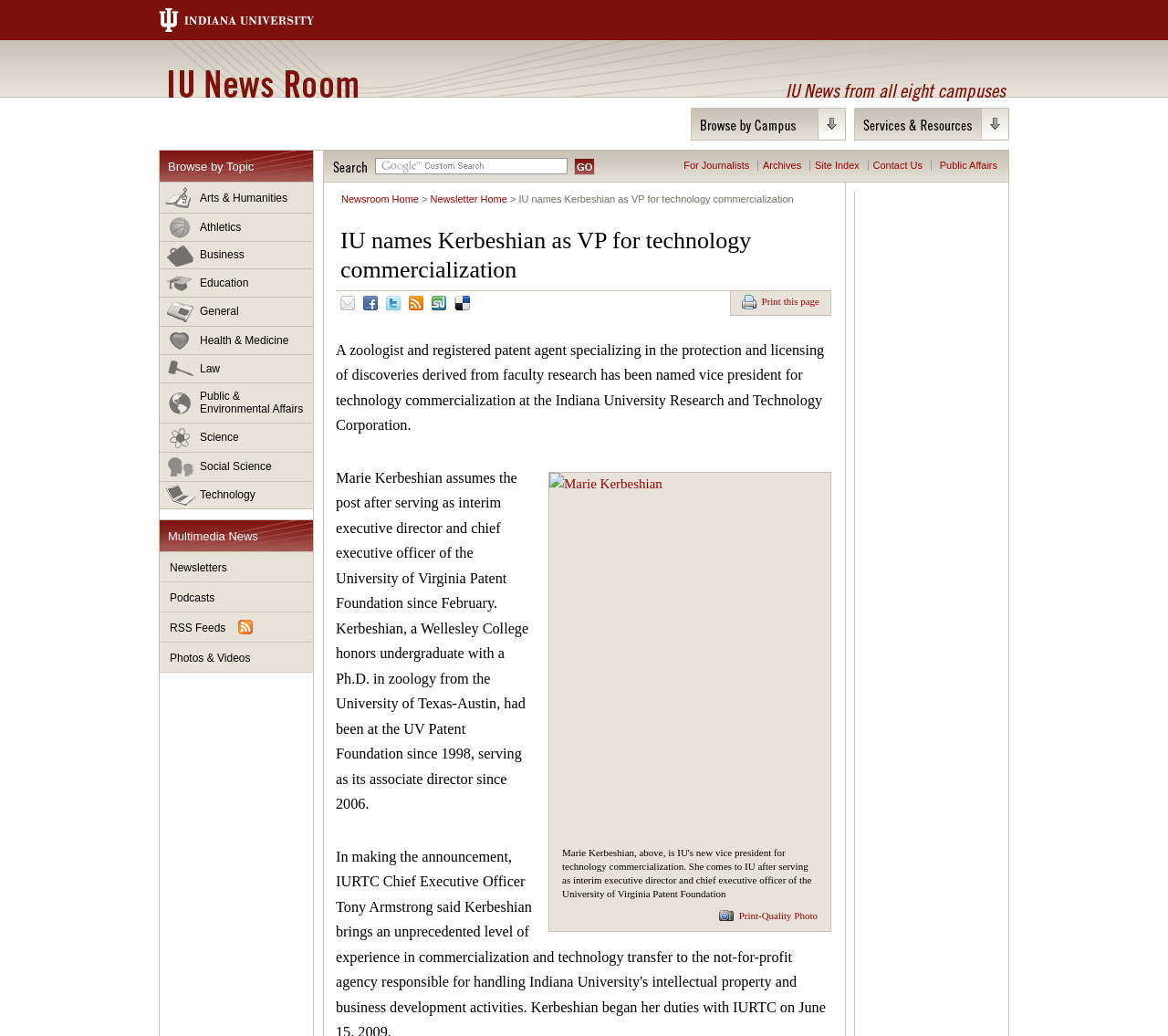What is the topic of the news article on the webpage?
Using the image as a reference, answer with just one word or a short phrase.

Technology commercialization